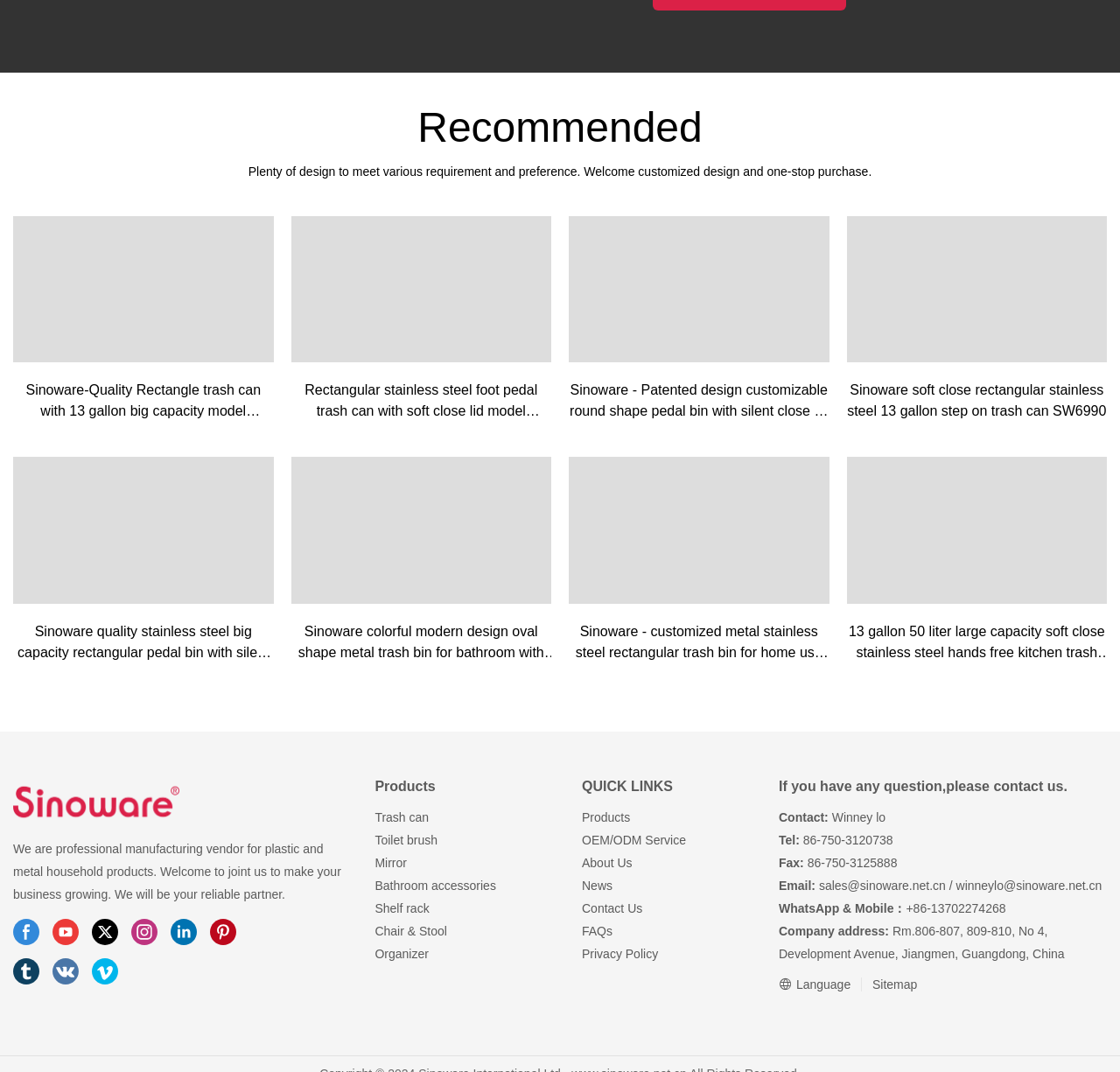What social media platforms does the company have?
Using the image as a reference, answer with just one word or a short phrase.

Facebook, YouTube, Twitter, etc.